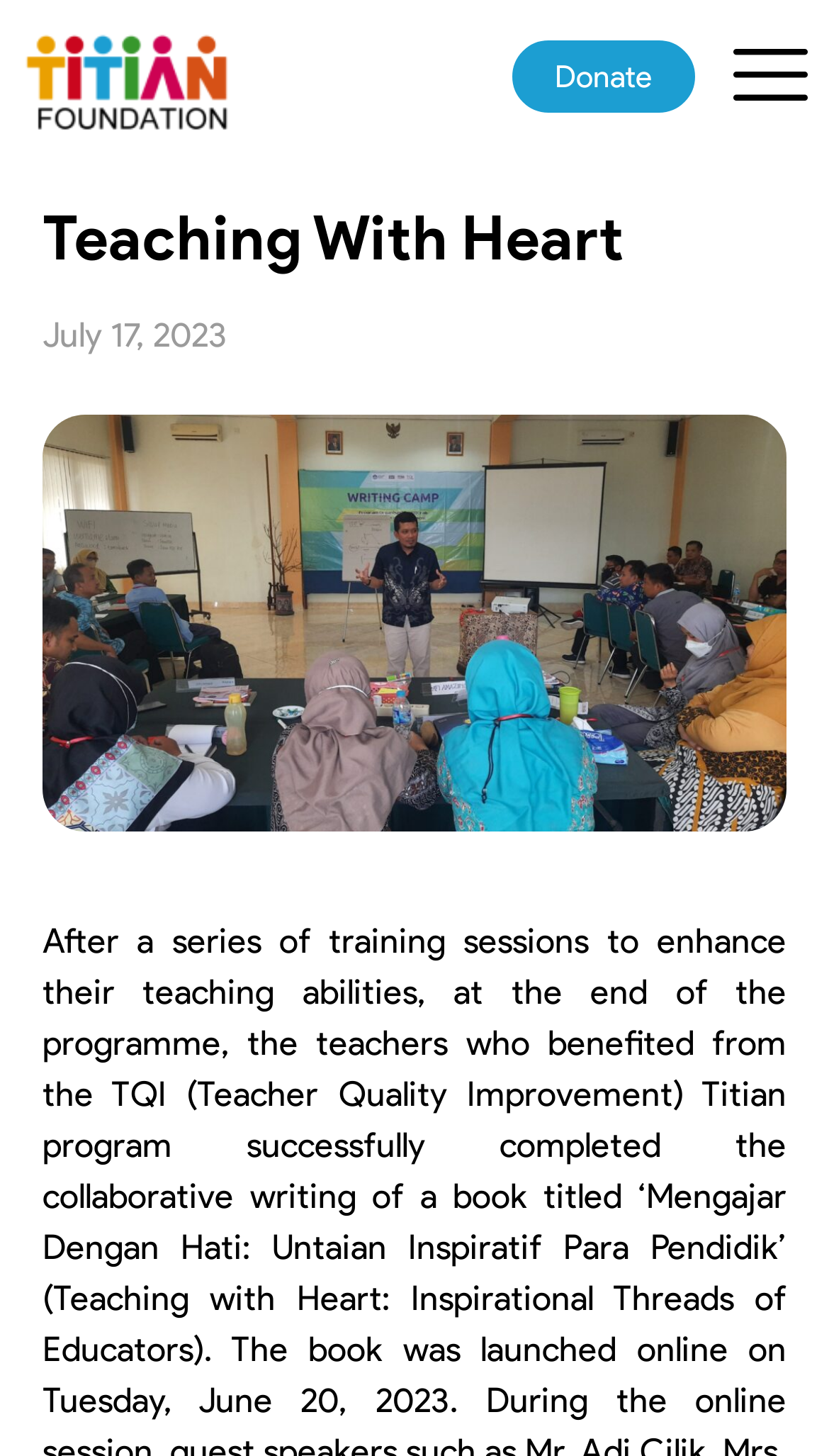Can you find and provide the title of the webpage?

Teaching With Heart